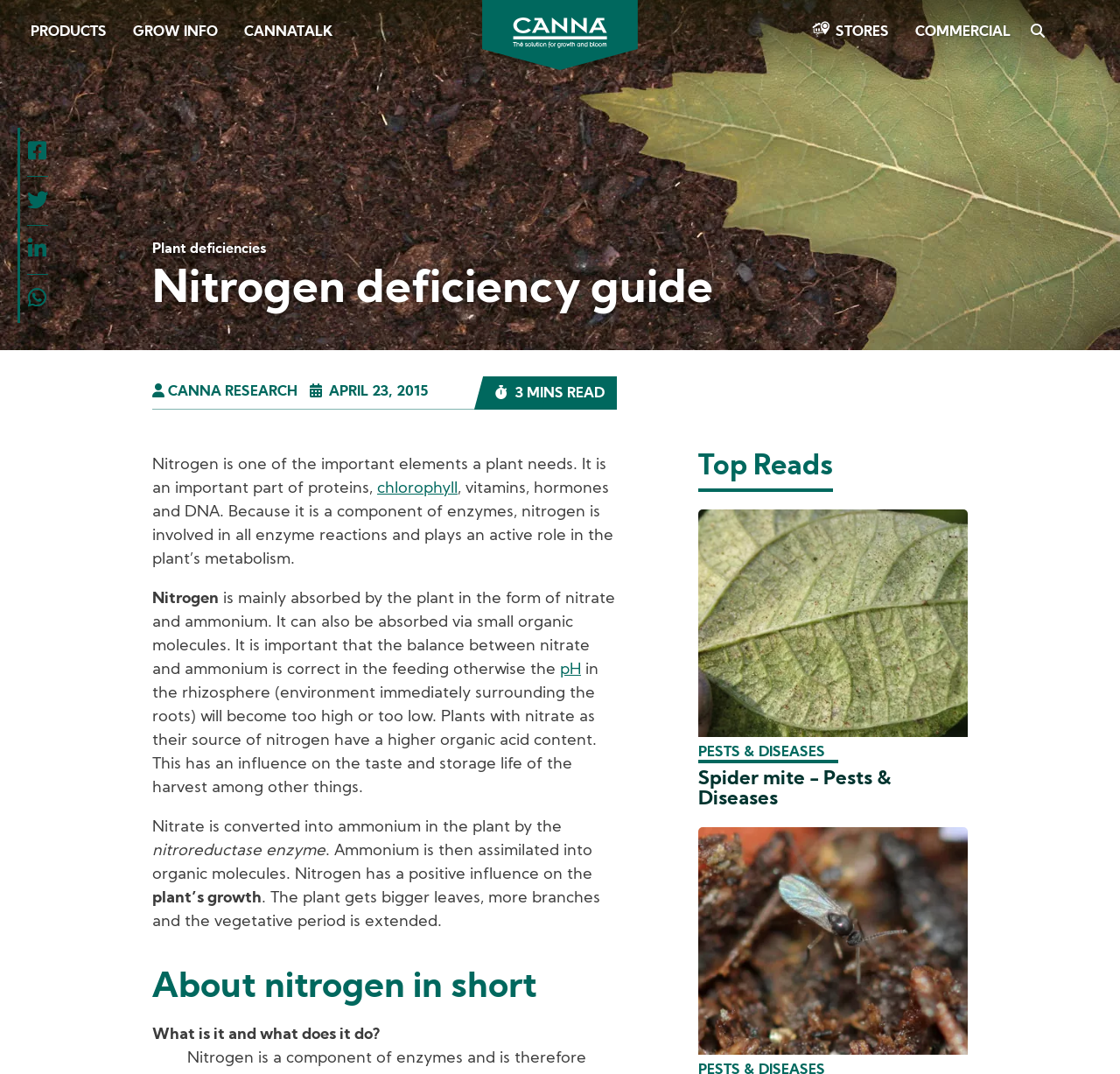Please identify the bounding box coordinates of the element that needs to be clicked to perform the following instruction: "View the article 'Spider mite - Pests & Diseases'".

[0.624, 0.474, 0.864, 0.686]